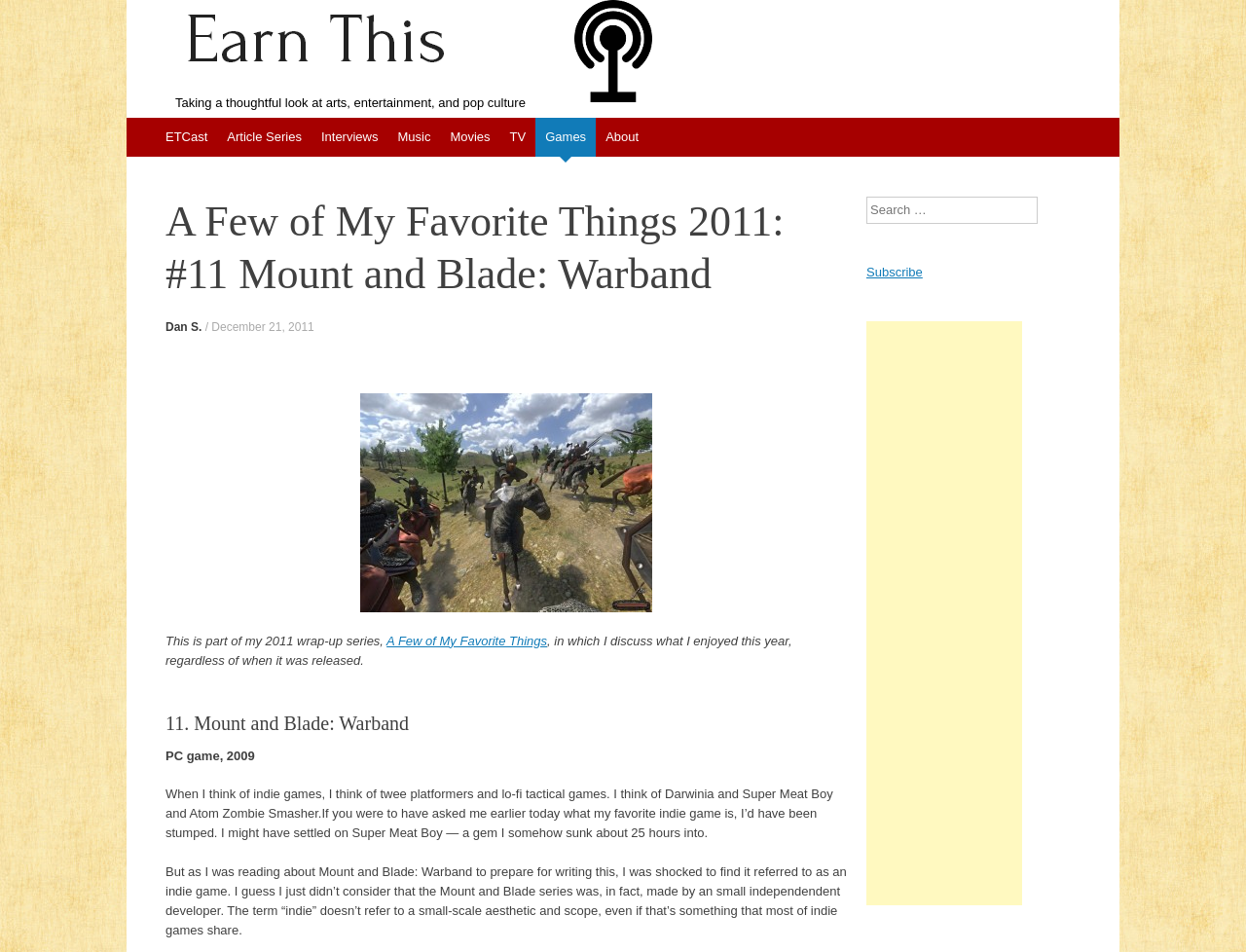Locate the bounding box coordinates of the item that should be clicked to fulfill the instruction: "Visit the 'Games' section".

[0.43, 0.124, 0.478, 0.165]